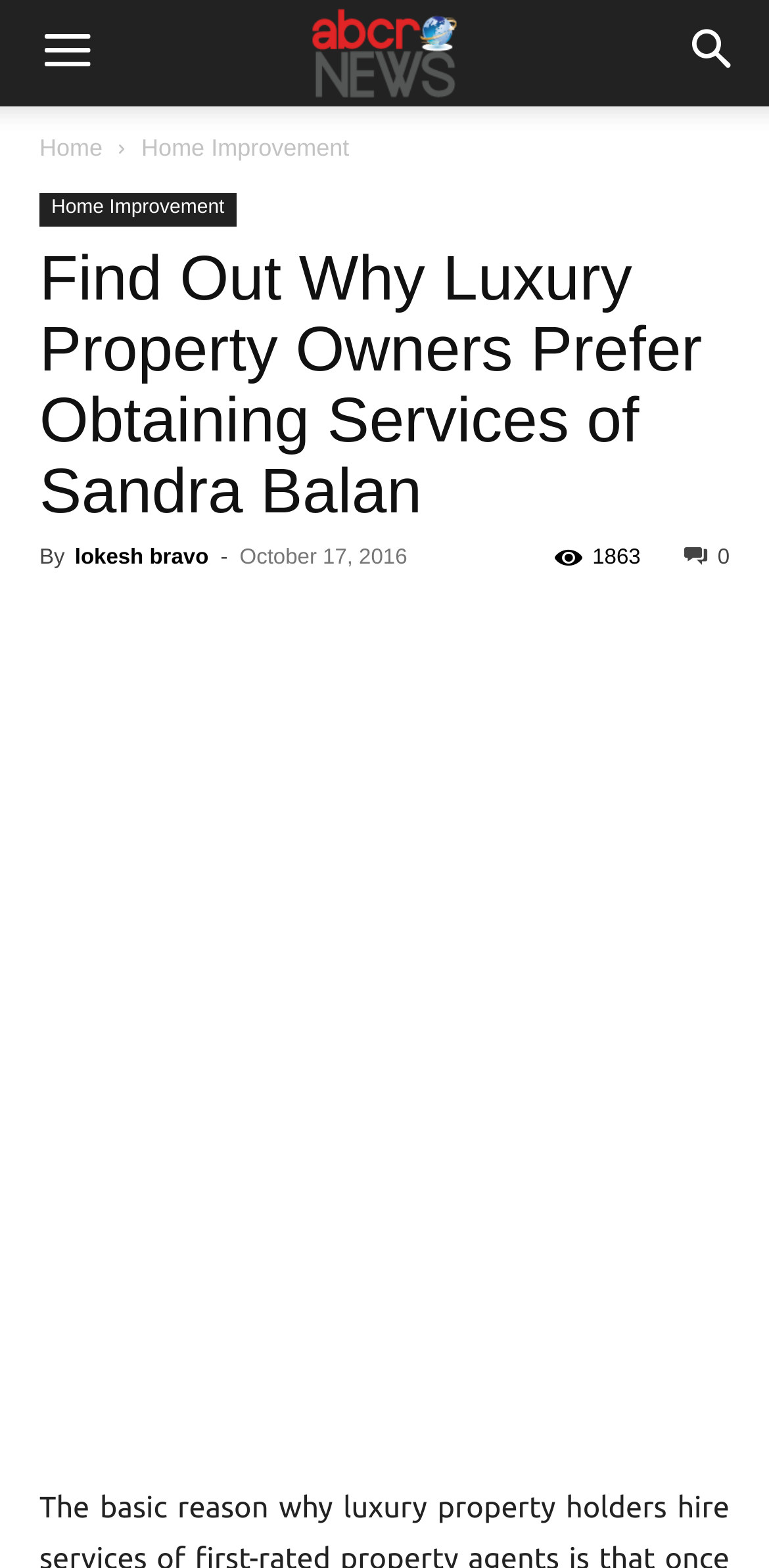Identify and extract the heading text of the webpage.

Find Out Why Luxury Property Owners Prefer Obtaining Services of Sandra Balan